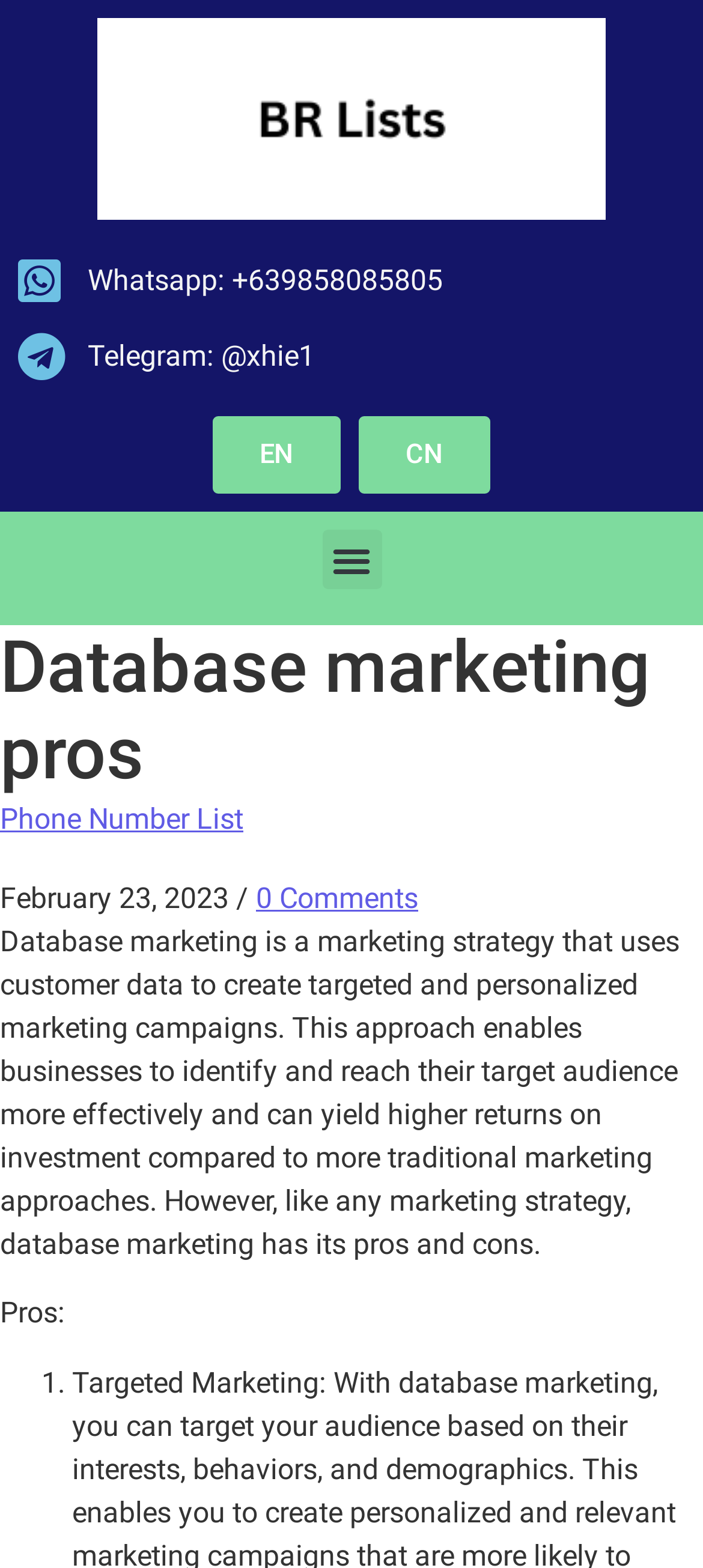Please determine the heading text of this webpage.

Database marketing pros